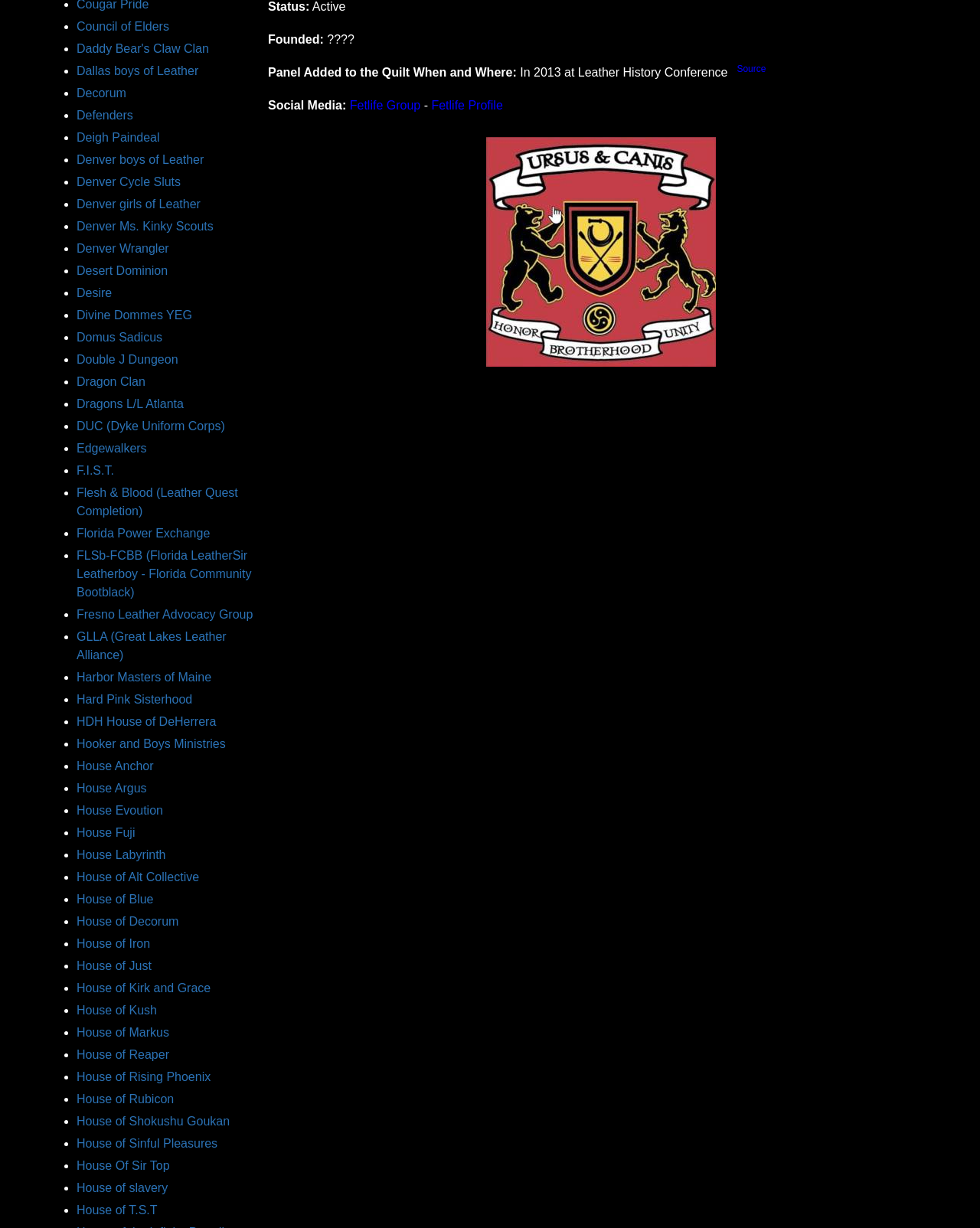What is the last item in the list? Analyze the screenshot and reply with just one word or a short phrase.

House of Iron